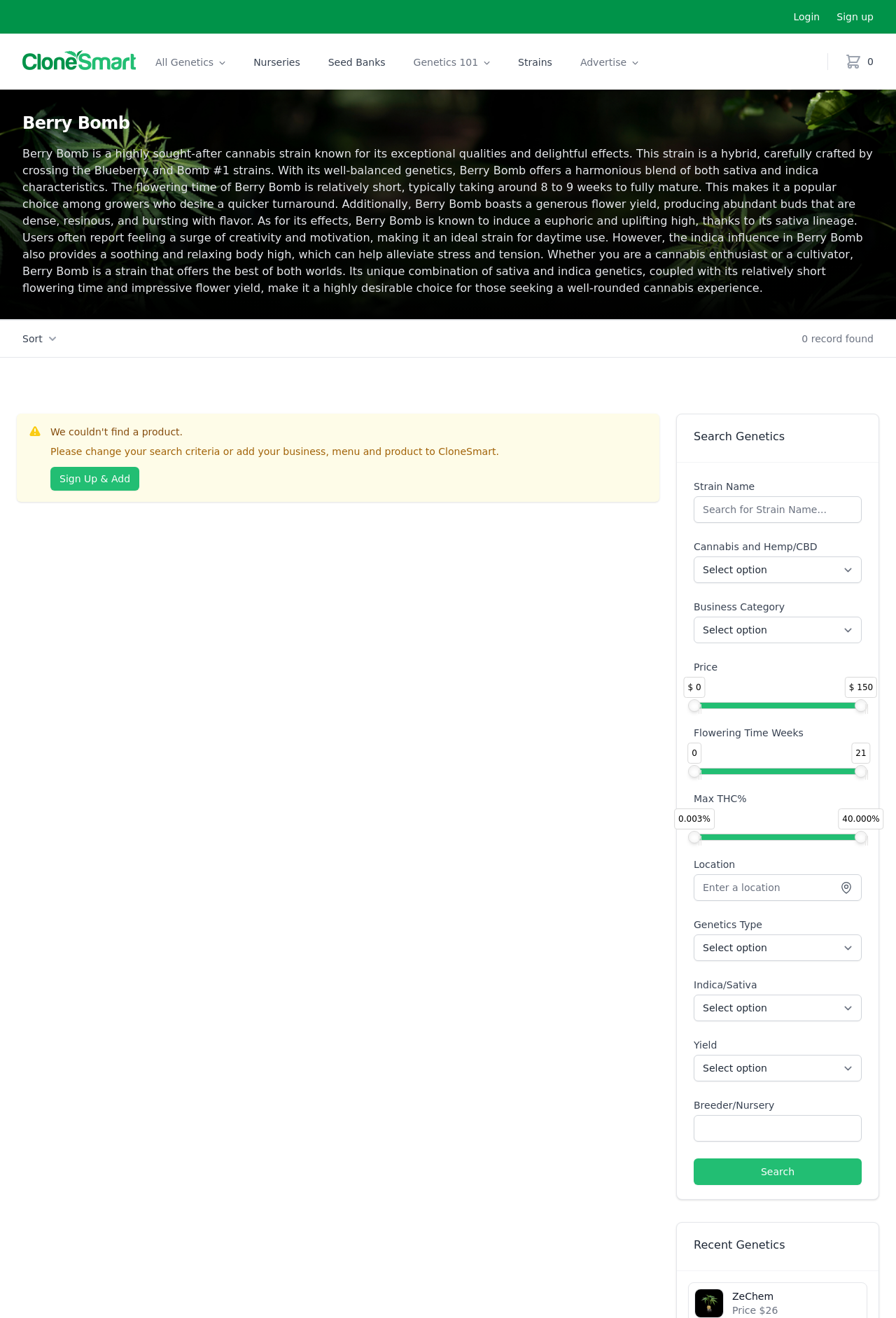Provide your answer in one word or a succinct phrase for the question: 
What is the name of the cannabis strain?

Berry Bomb